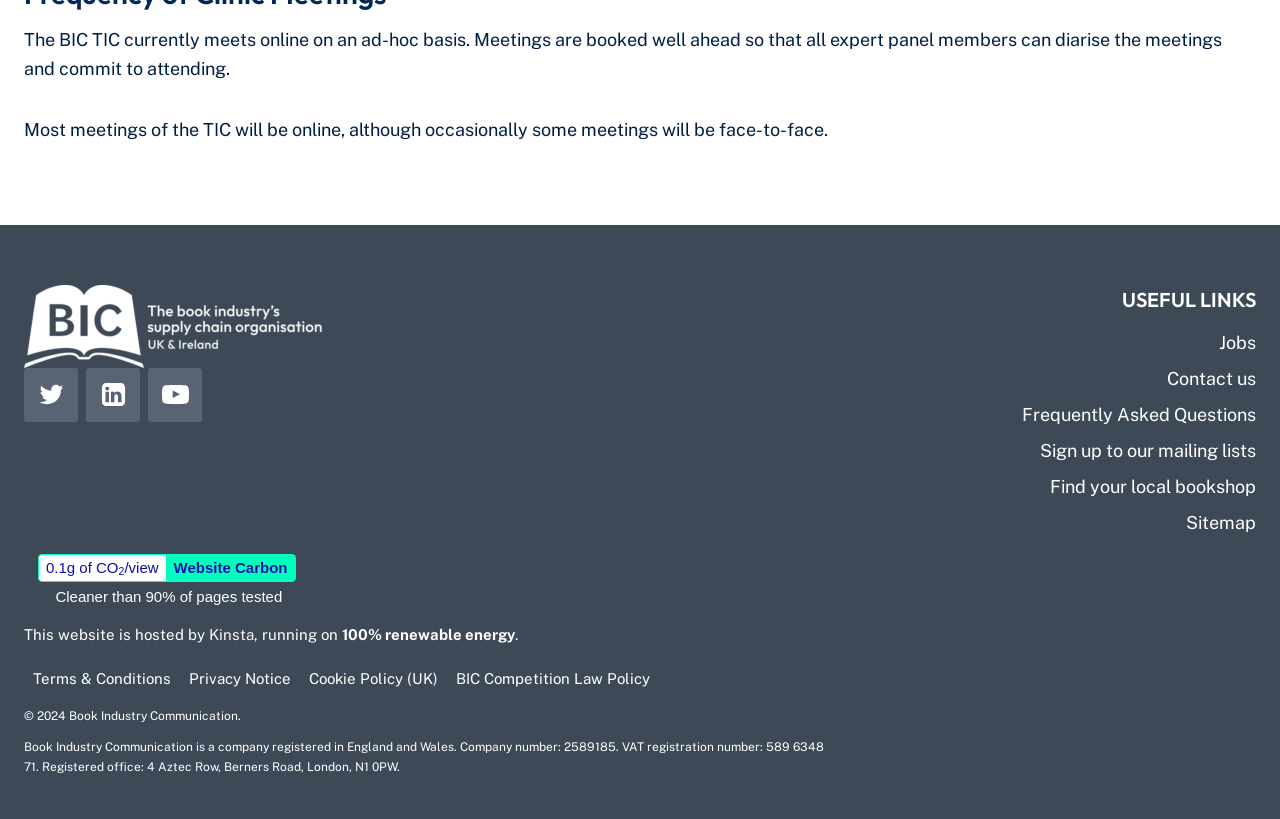What is the purpose of the 'USEFUL LINKS' section?
Using the visual information, reply with a single word or short phrase.

To provide useful links